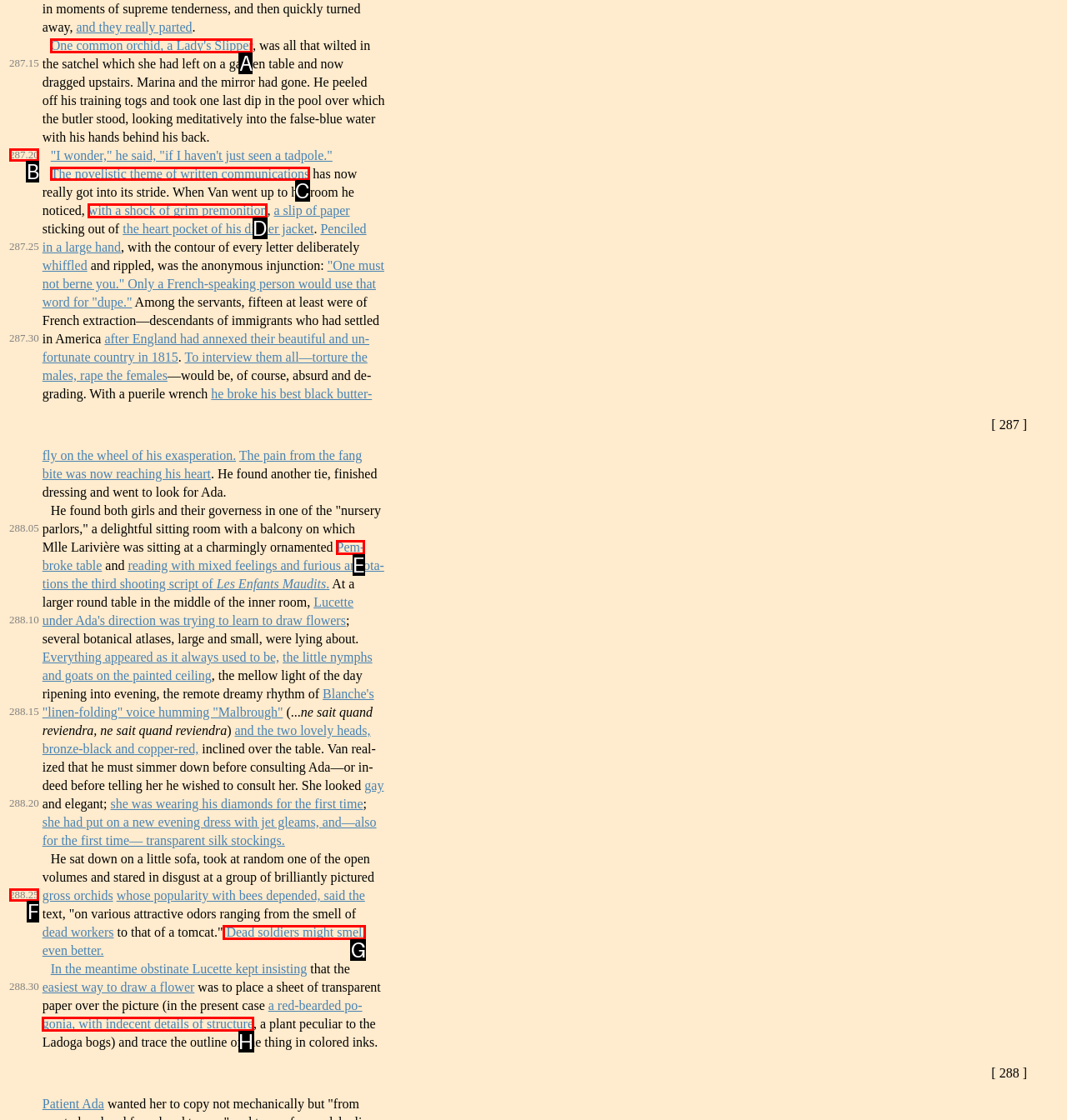Please indicate which option's letter corresponds to the task: click the link 'The novelistic theme of written communications' by examining the highlighted elements in the screenshot.

C